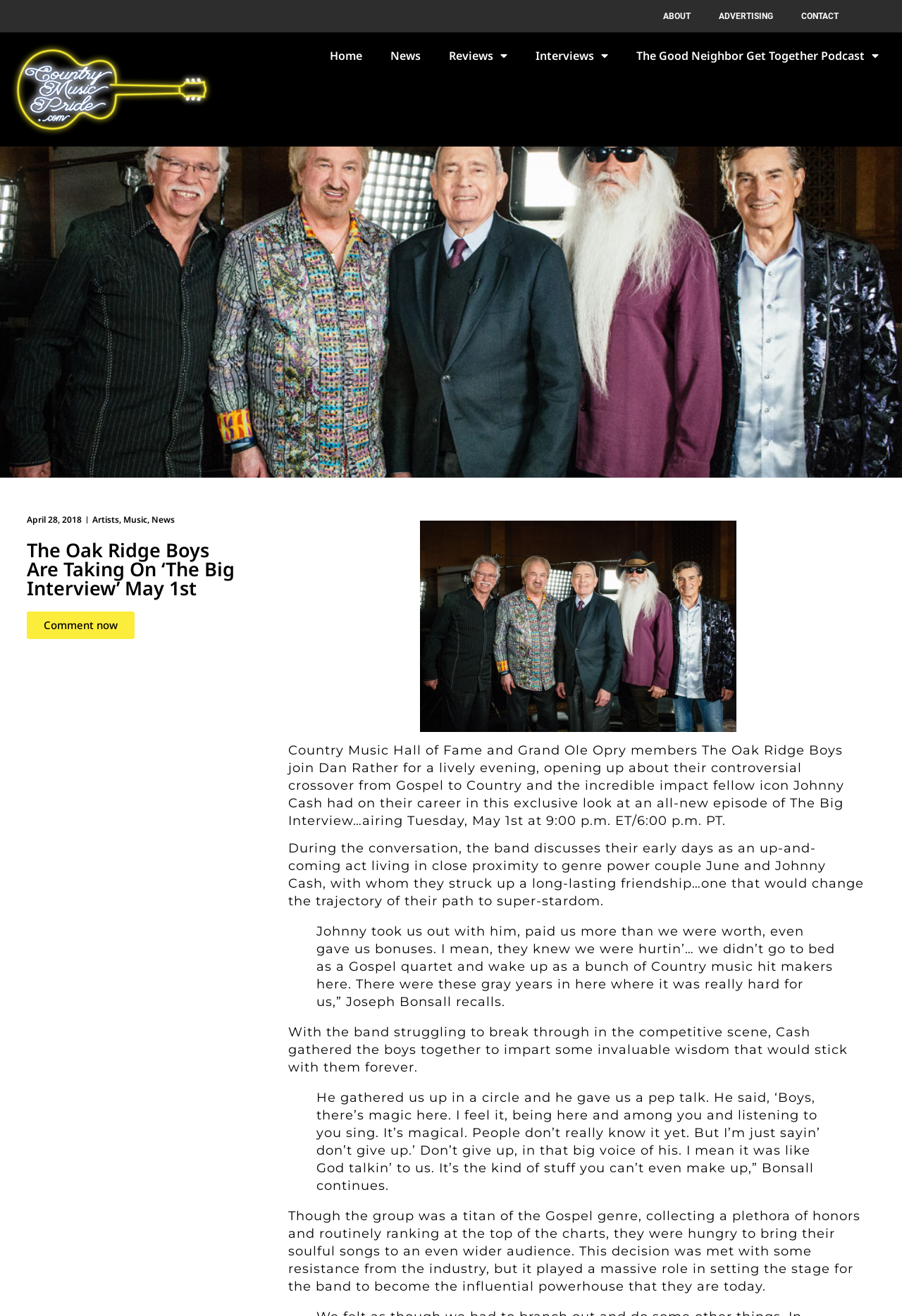Please determine the bounding box coordinates of the element's region to click for the following instruction: "Read the news from 'April 28, 2018'".

[0.03, 0.39, 0.091, 0.4]